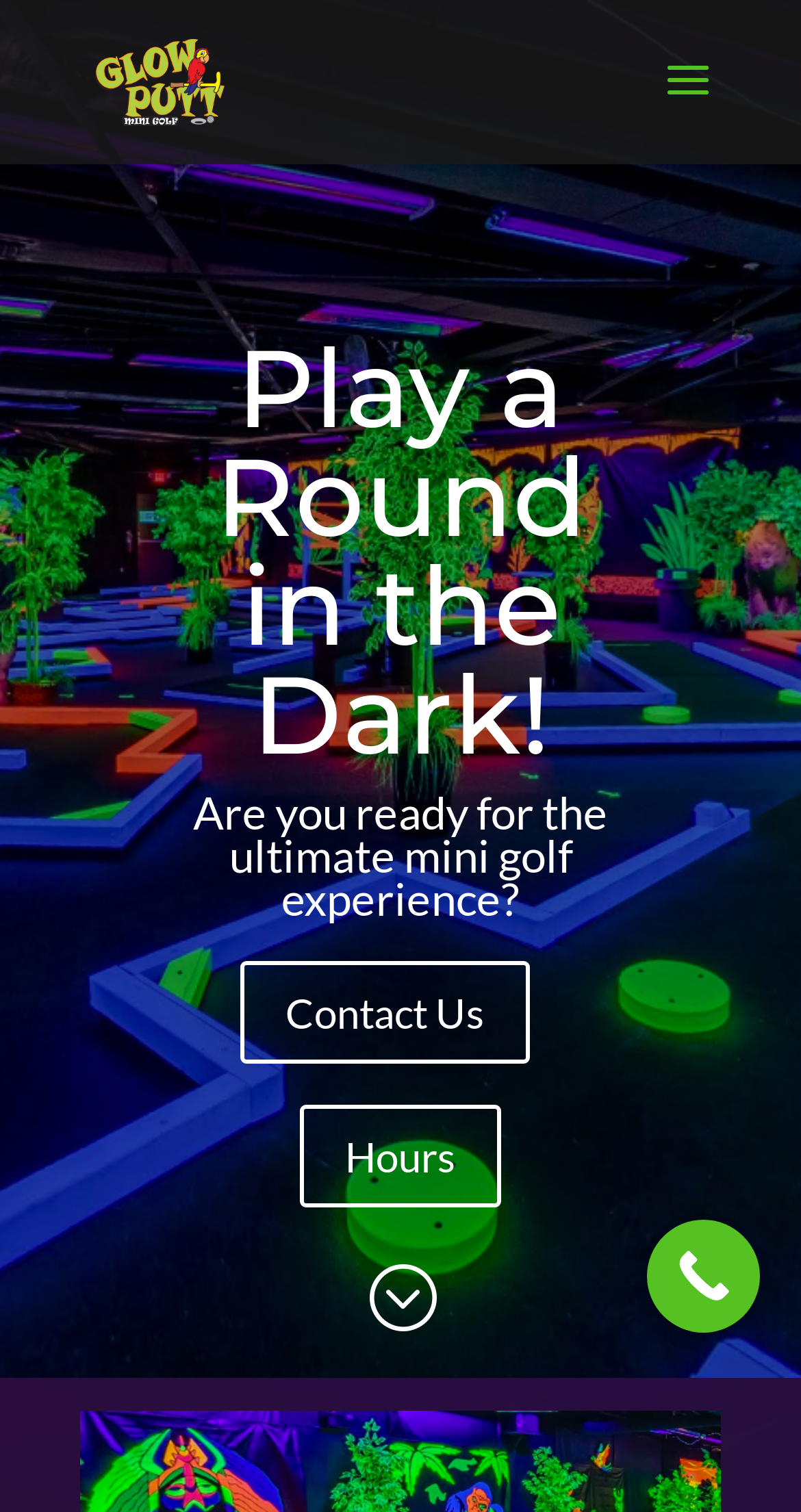Please locate and retrieve the main header text of the webpage.

Play a Round in the Dark!